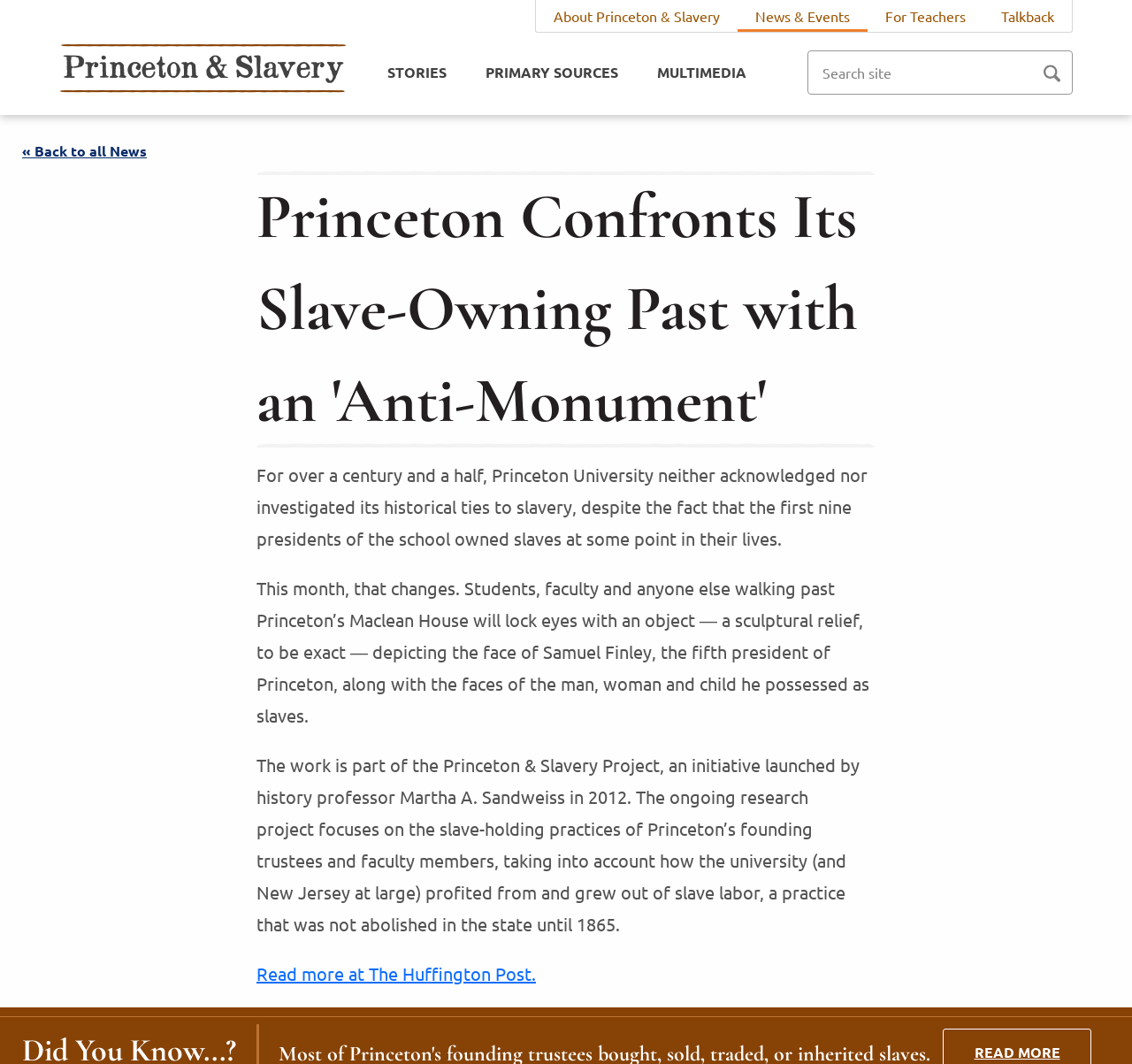Determine the bounding box coordinates of the clickable element to complete this instruction: "Click on About Princeton & Slavery". Provide the coordinates in the format of four float numbers between 0 and 1, [left, top, right, bottom].

[0.473, 0.0, 0.651, 0.03]